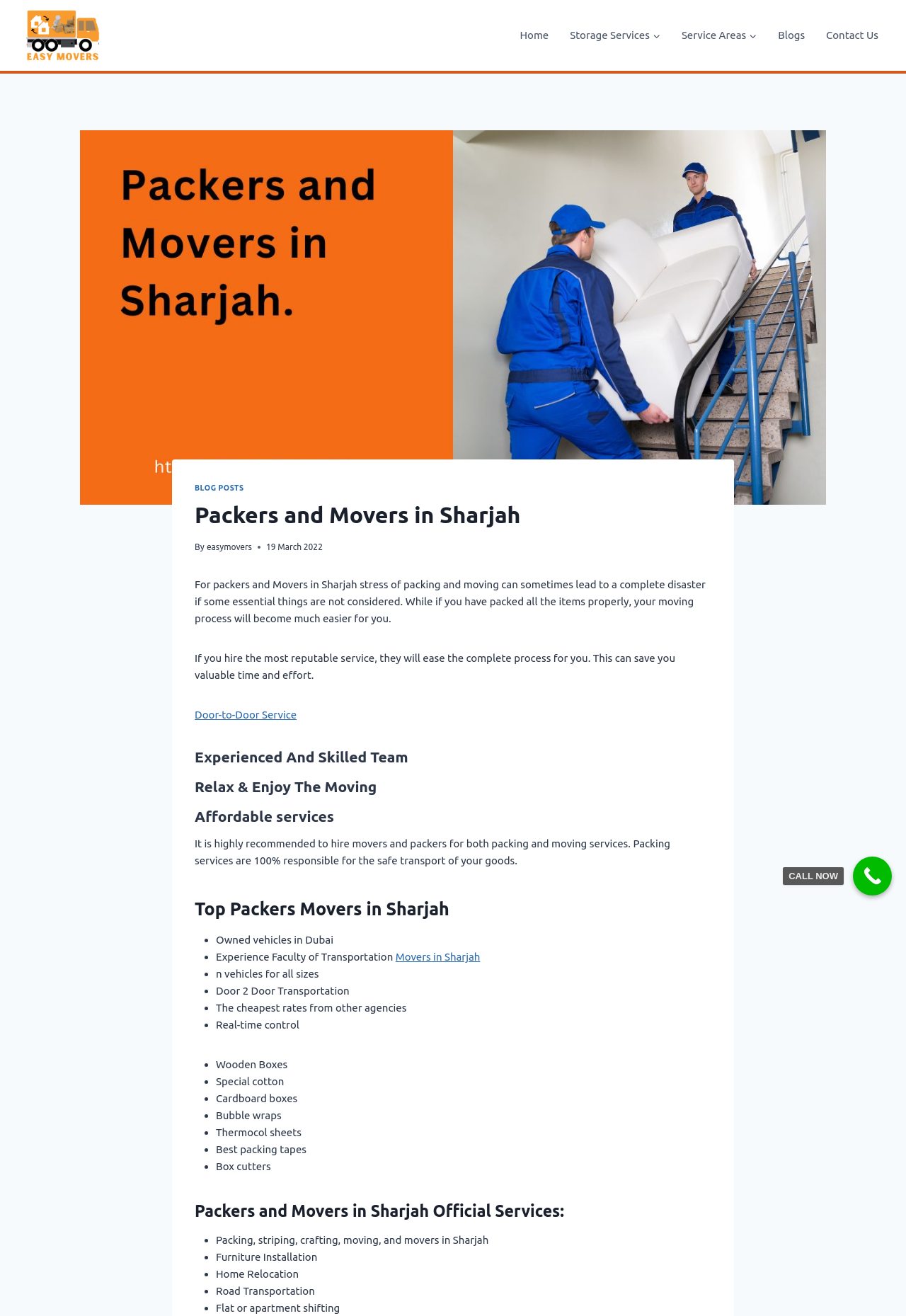What is the benefit of hiring a reputable service?
Identify the answer in the screenshot and reply with a single word or phrase.

Saves time and effort